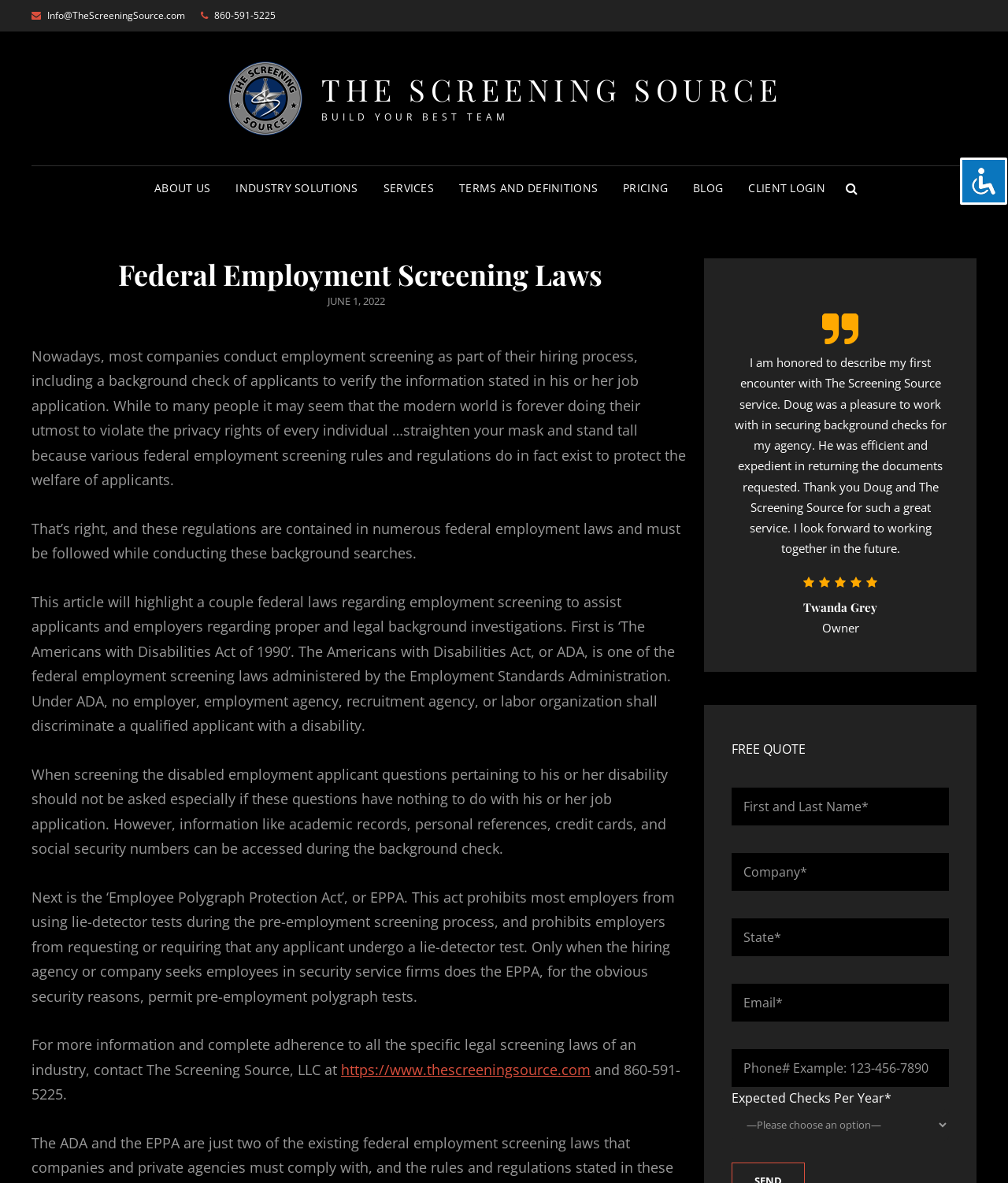Please determine the bounding box coordinates of the clickable area required to carry out the following instruction: "Get a free quote". The coordinates must be four float numbers between 0 and 1, represented as [left, top, right, bottom].

[0.726, 0.626, 0.799, 0.64]